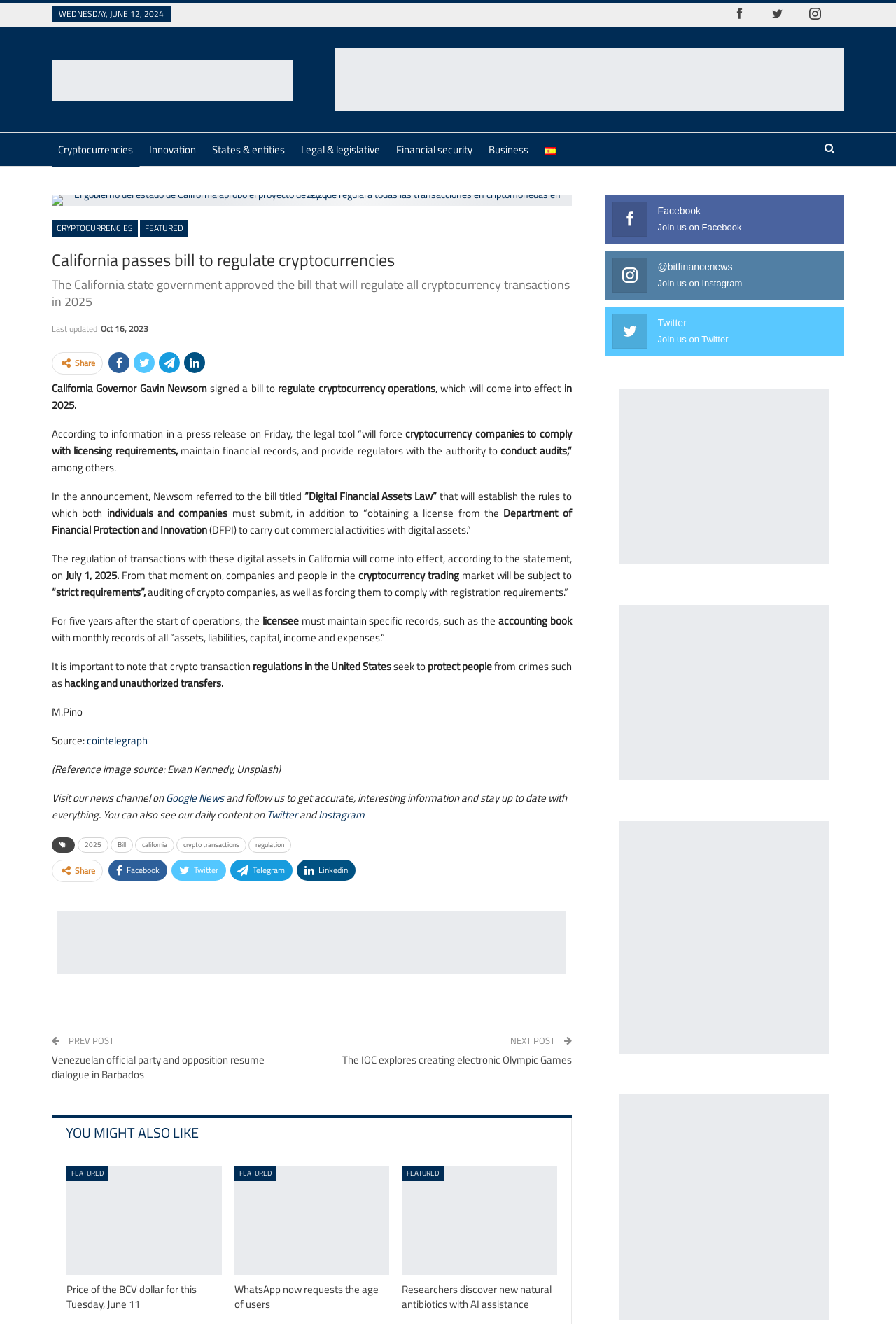What is the main title displayed on this webpage?

California passes bill to regulate cryptocurrencies